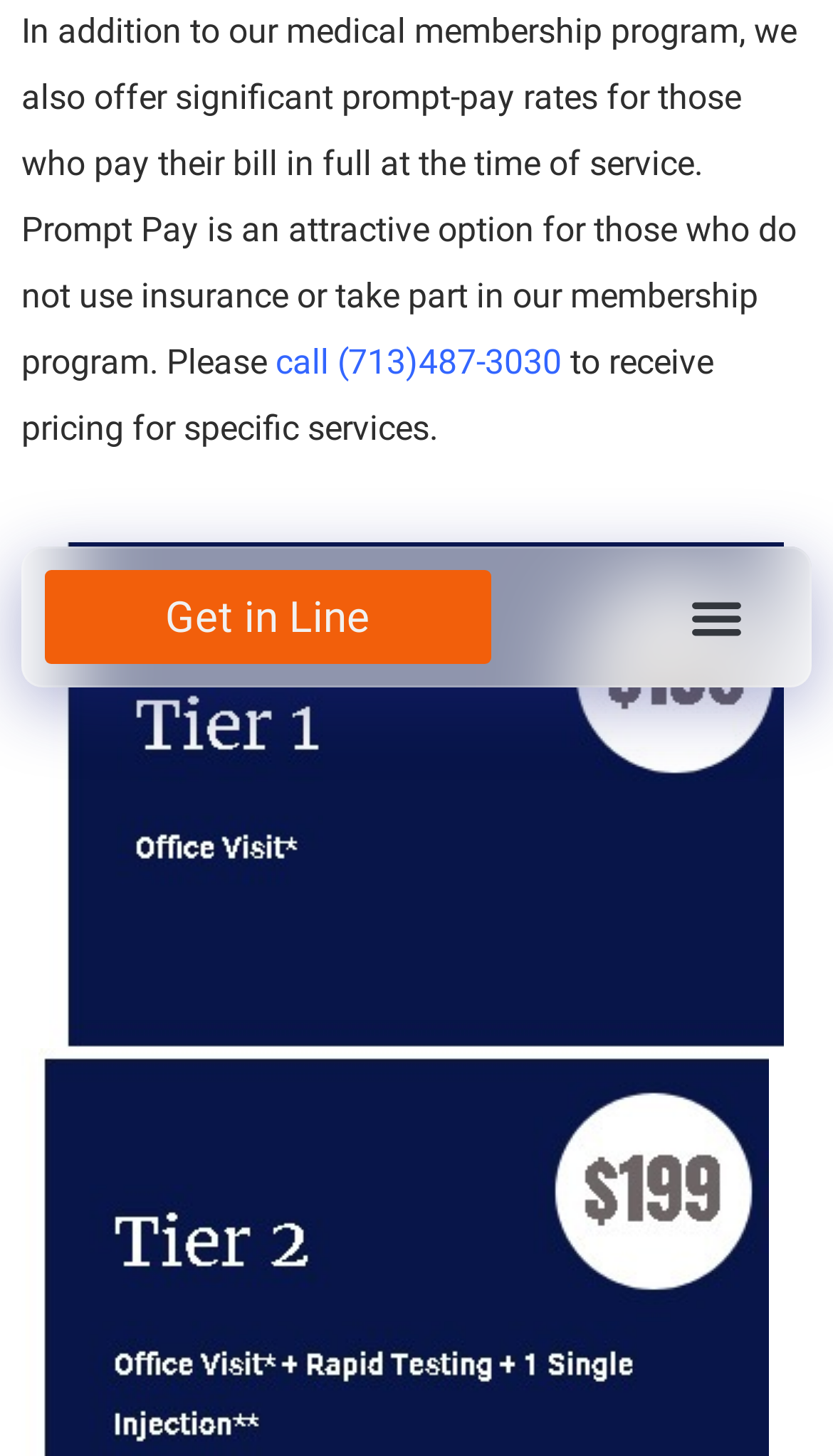Bounding box coordinates must be specified in the format (top-left x, top-left y, bottom-right x, bottom-right y). All values should be floating point numbers between 0 and 1. What are the bounding box coordinates of the UI element described as: Menu

[0.812, 0.396, 0.908, 0.451]